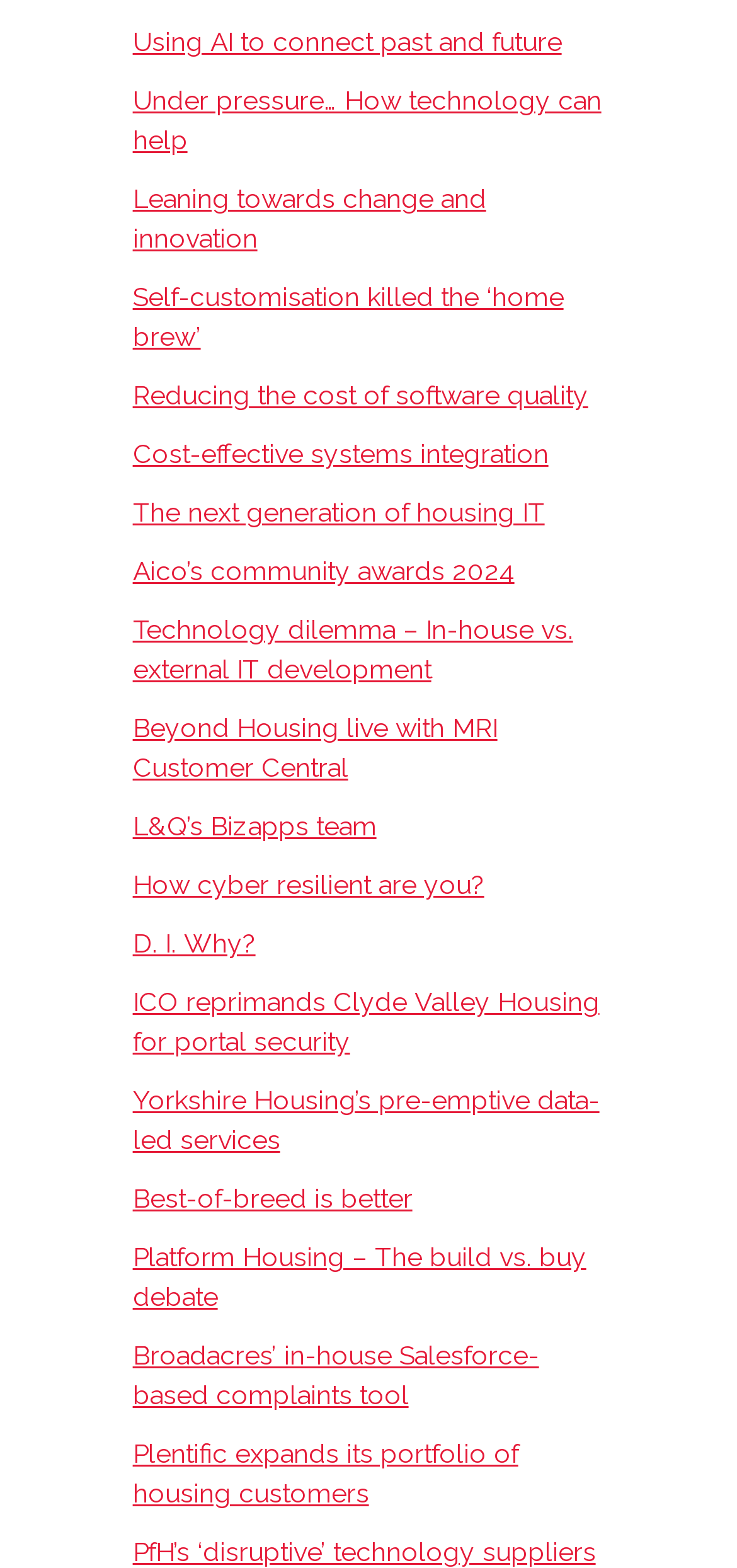What is the theme of the links?
Using the image, provide a detailed and thorough answer to the question.

After reading the text of the links, I noticed that they are all related to housing and technology, with topics such as software quality, systems integration, and cybersecurity.